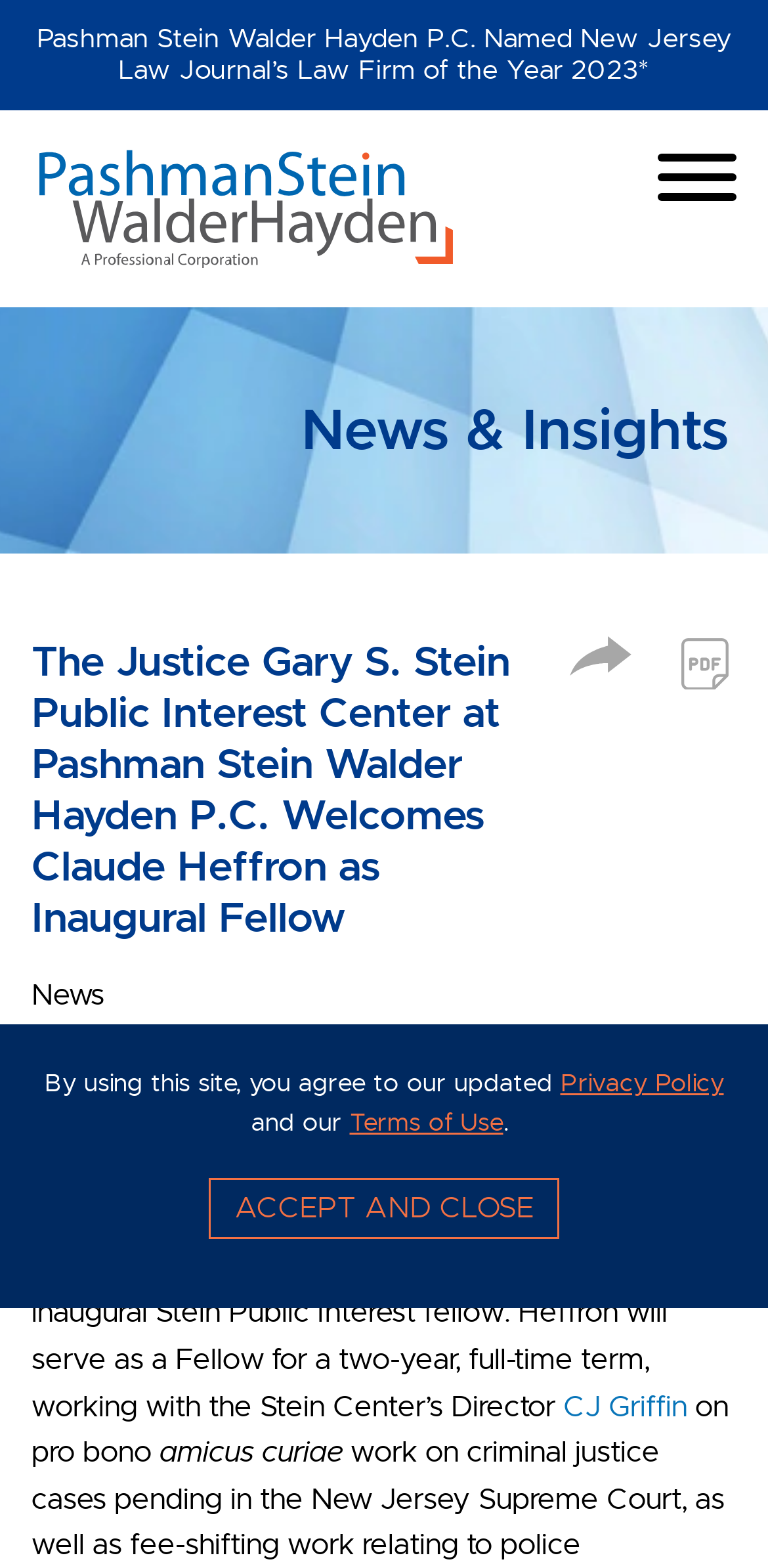Determine the bounding box coordinates for the area that should be clicked to carry out the following instruction: "Learn about Claude Heffron".

[0.197, 0.796, 0.462, 0.819]